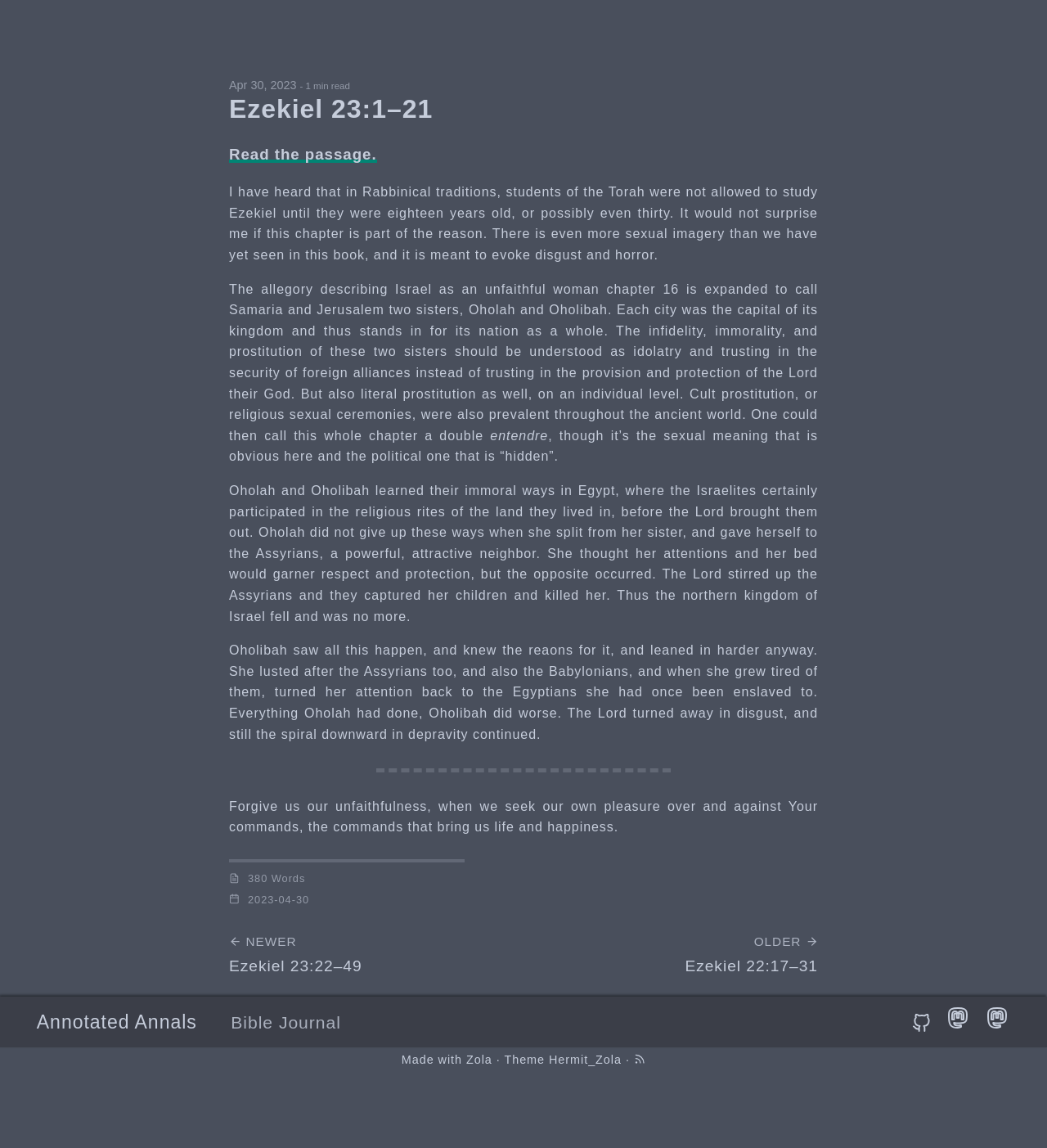Calculate the bounding box coordinates of the UI element given the description: "Bible Journal".

[0.221, 0.882, 0.326, 0.898]